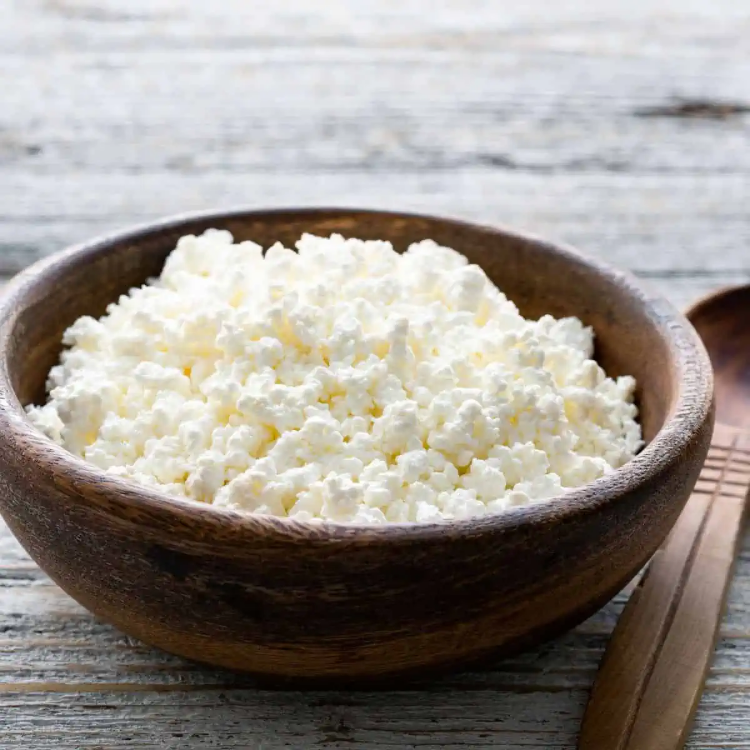Paint a vivid picture with your words by describing the image in detail.

This image showcases a rustic wooden bowl filled with freshly made ricotta cheese, showcasing its creamy, light texture in a delightful display. The bowl, with its warm wood tones, contrasts beautifully against the soft, white curds of the cheese, emphasizing its freshness and home-made appeal. Accompanying the bowl is a simple wooden spoon, hinting at the dish's inviting and homemade nature. The background features a lightly textured surface that adds to the cozy, domestic atmosphere, making it an ideal representation for a recipe highlighting an easy authentic ricotta cheese preparation. This image captures not only the essence of the dish but also the simplicity and warmth of home cooking.